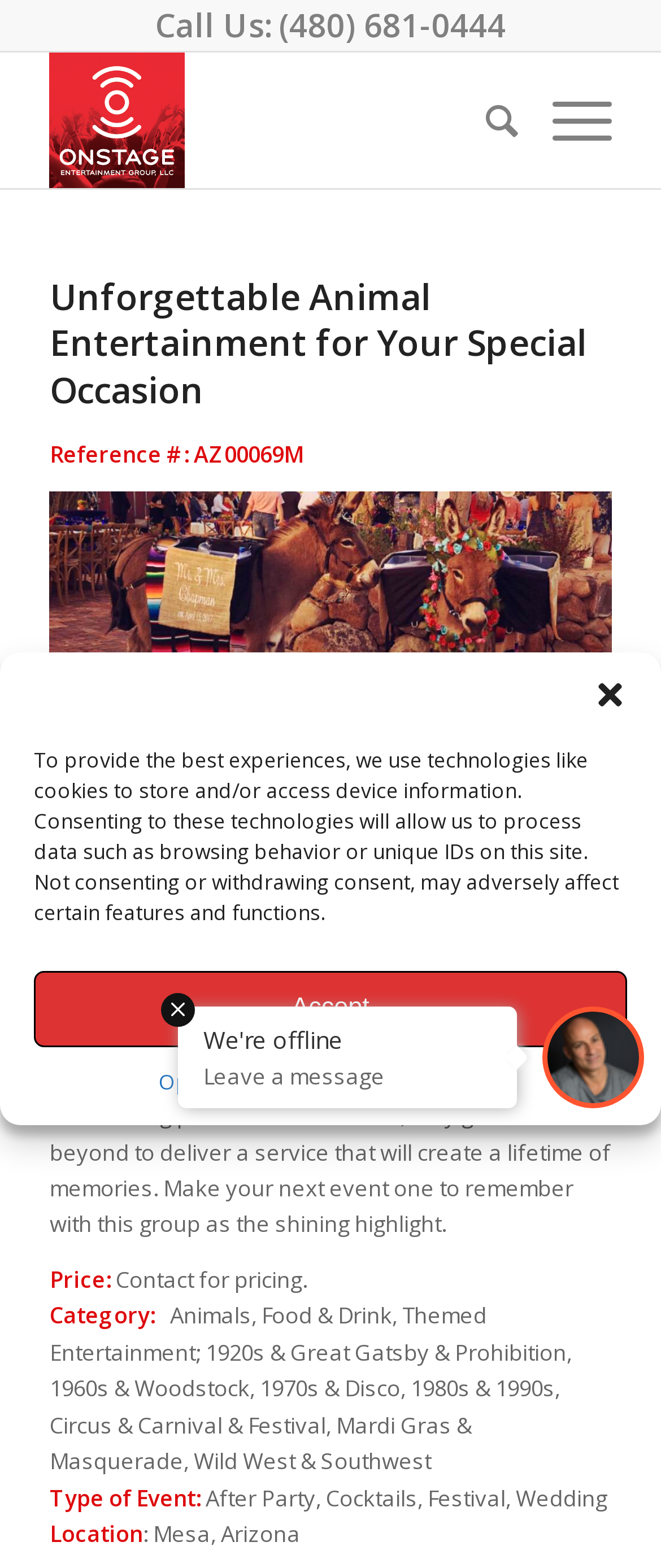Find the bounding box coordinates for the area that should be clicked to accomplish the instruction: "Call the phone number".

[0.235, 0.002, 0.765, 0.03]